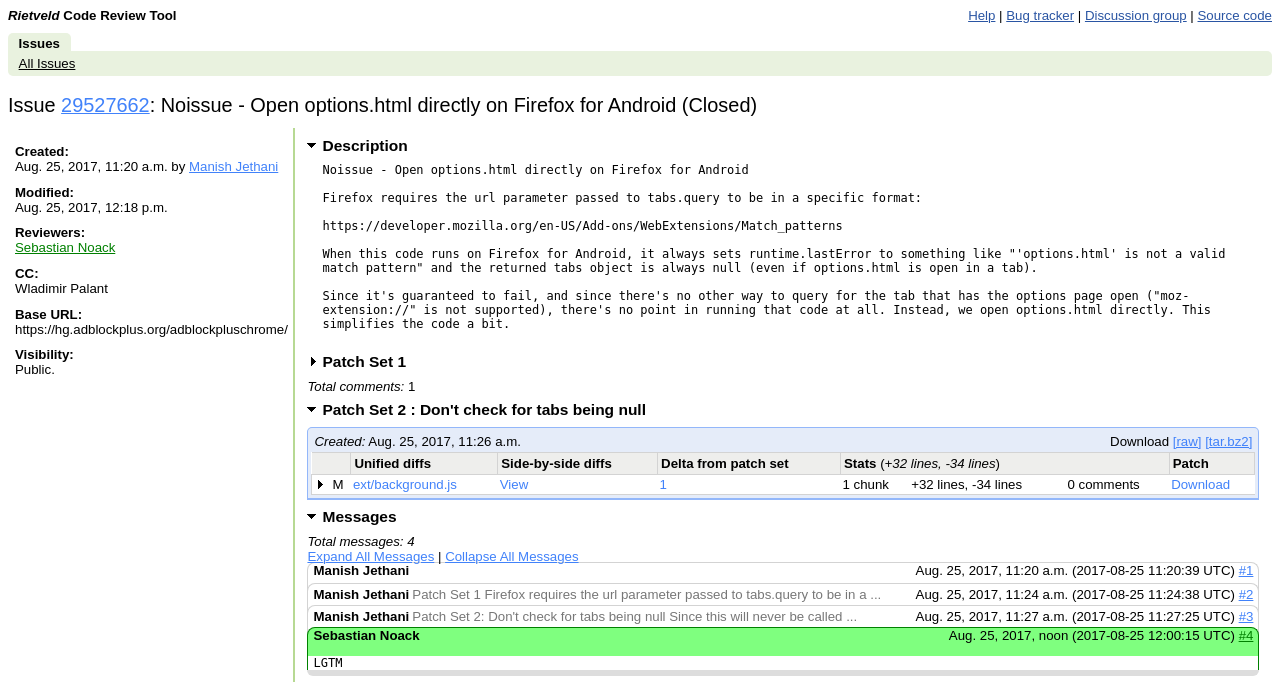Please identify the bounding box coordinates of the element's region that should be clicked to execute the following instruction: "View the Dragon Boat Festival greeting". The bounding box coordinates must be four float numbers between 0 and 1, i.e., [left, top, right, bottom].

None